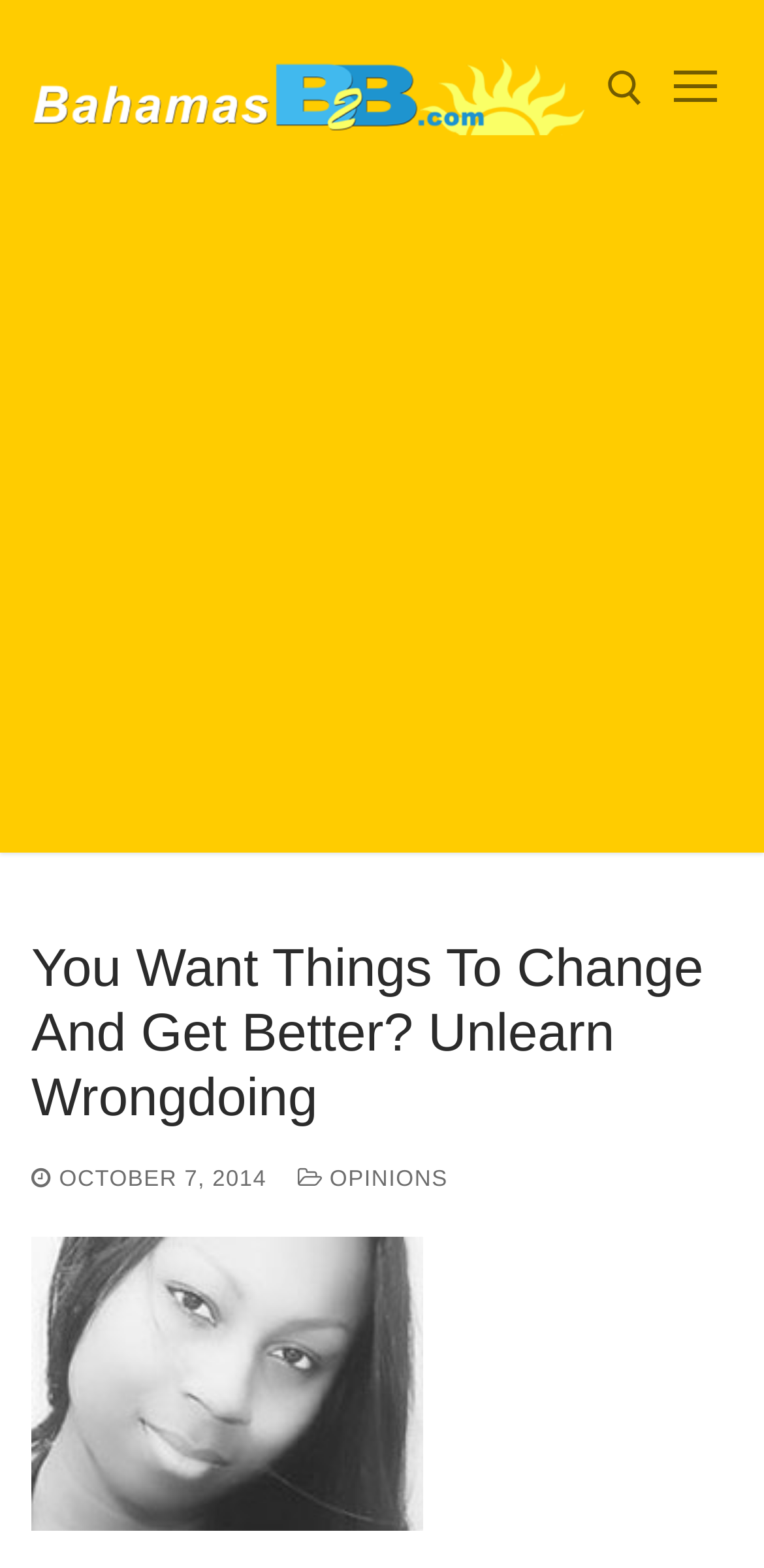What is the category of the article?
Give a single word or phrase answer based on the content of the image.

OPINIONS